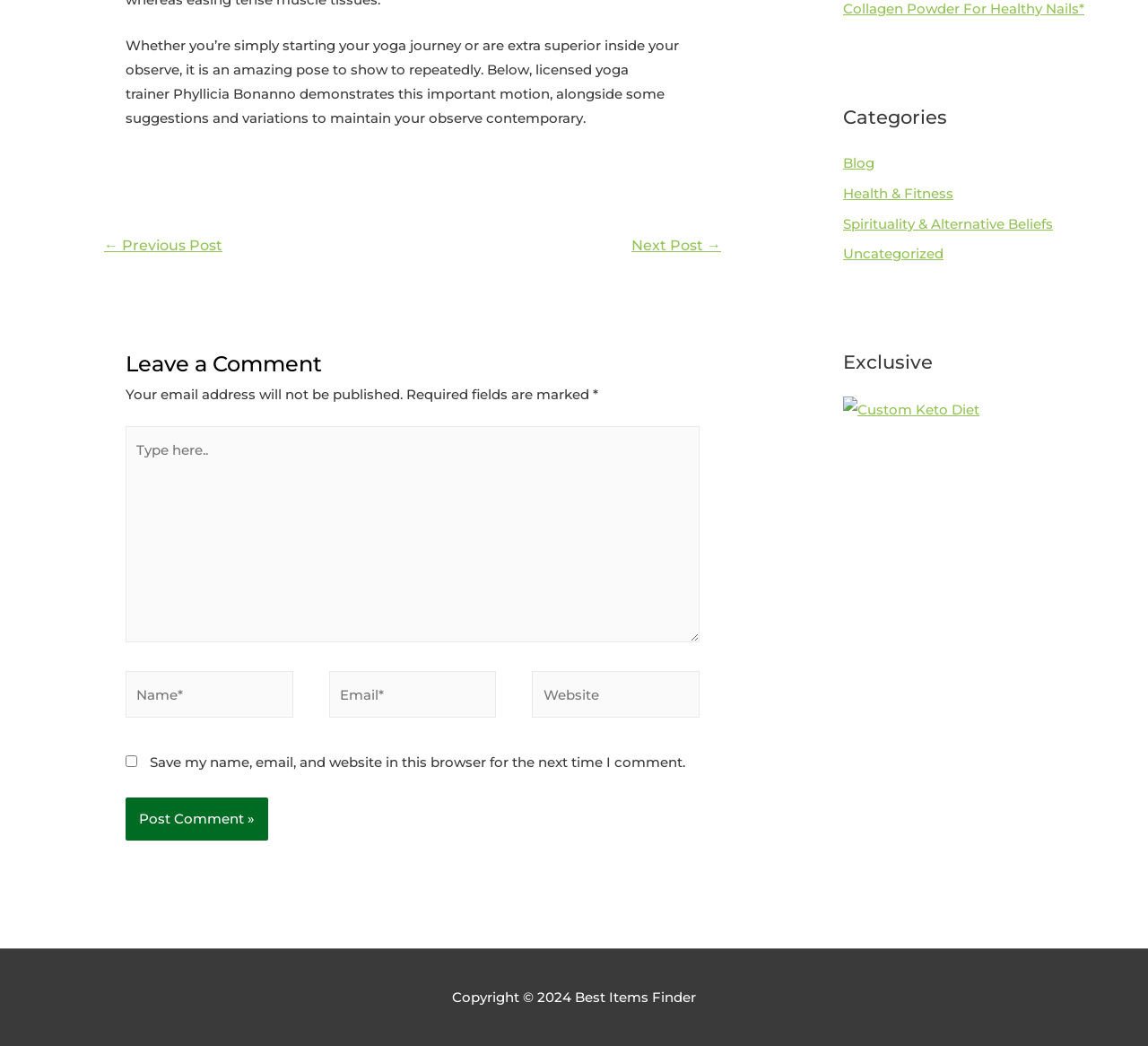Determine the bounding box coordinates for the UI element with the following description: "Spirituality & Alternative Beliefs". The coordinates should be four float numbers between 0 and 1, represented as [left, top, right, bottom].

[0.734, 0.205, 0.917, 0.222]